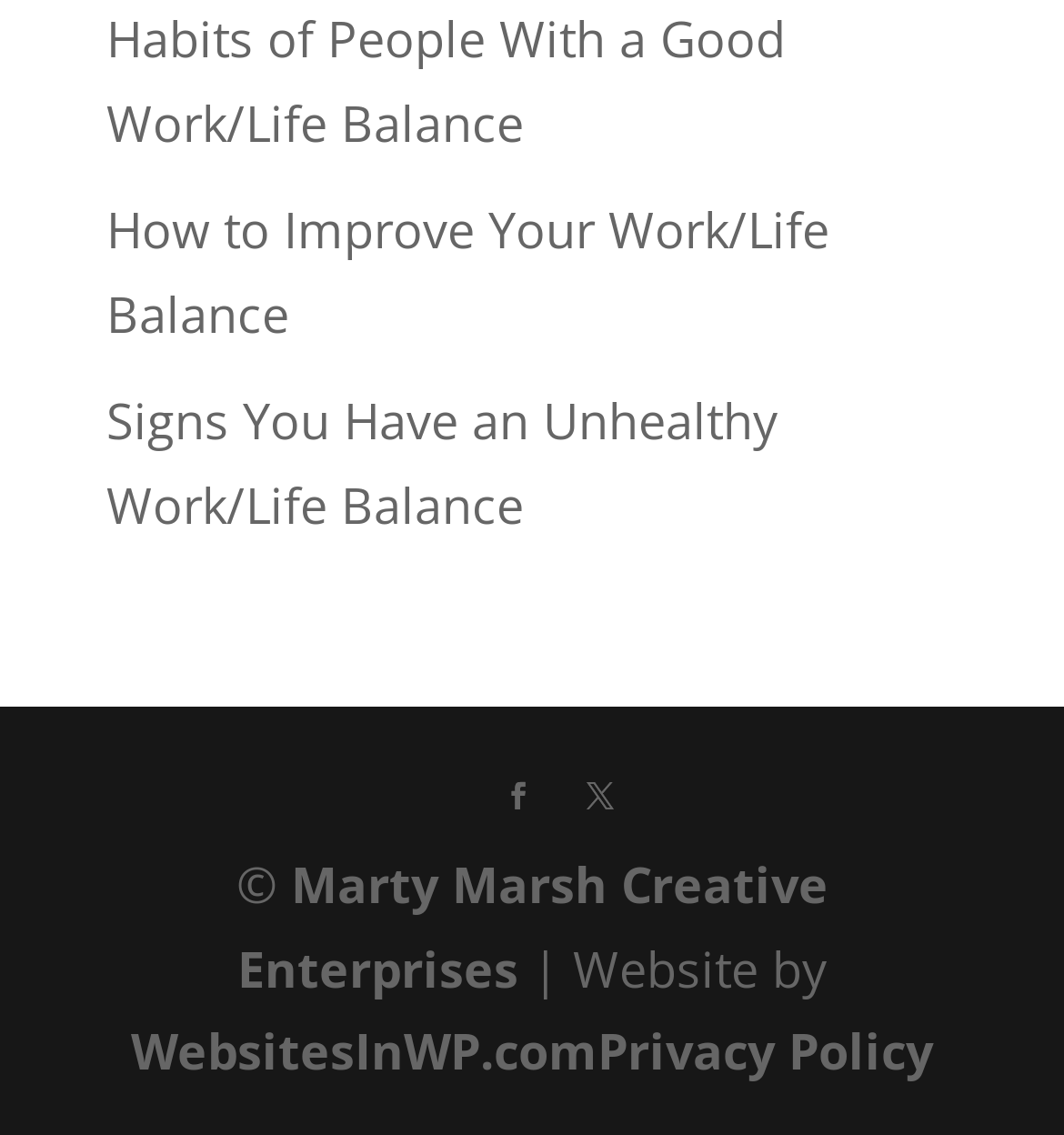Please locate the bounding box coordinates of the element that needs to be clicked to achieve the following instruction: "Learn how to improve your work/life balance". The coordinates should be four float numbers between 0 and 1, i.e., [left, top, right, bottom].

[0.1, 0.173, 0.779, 0.305]